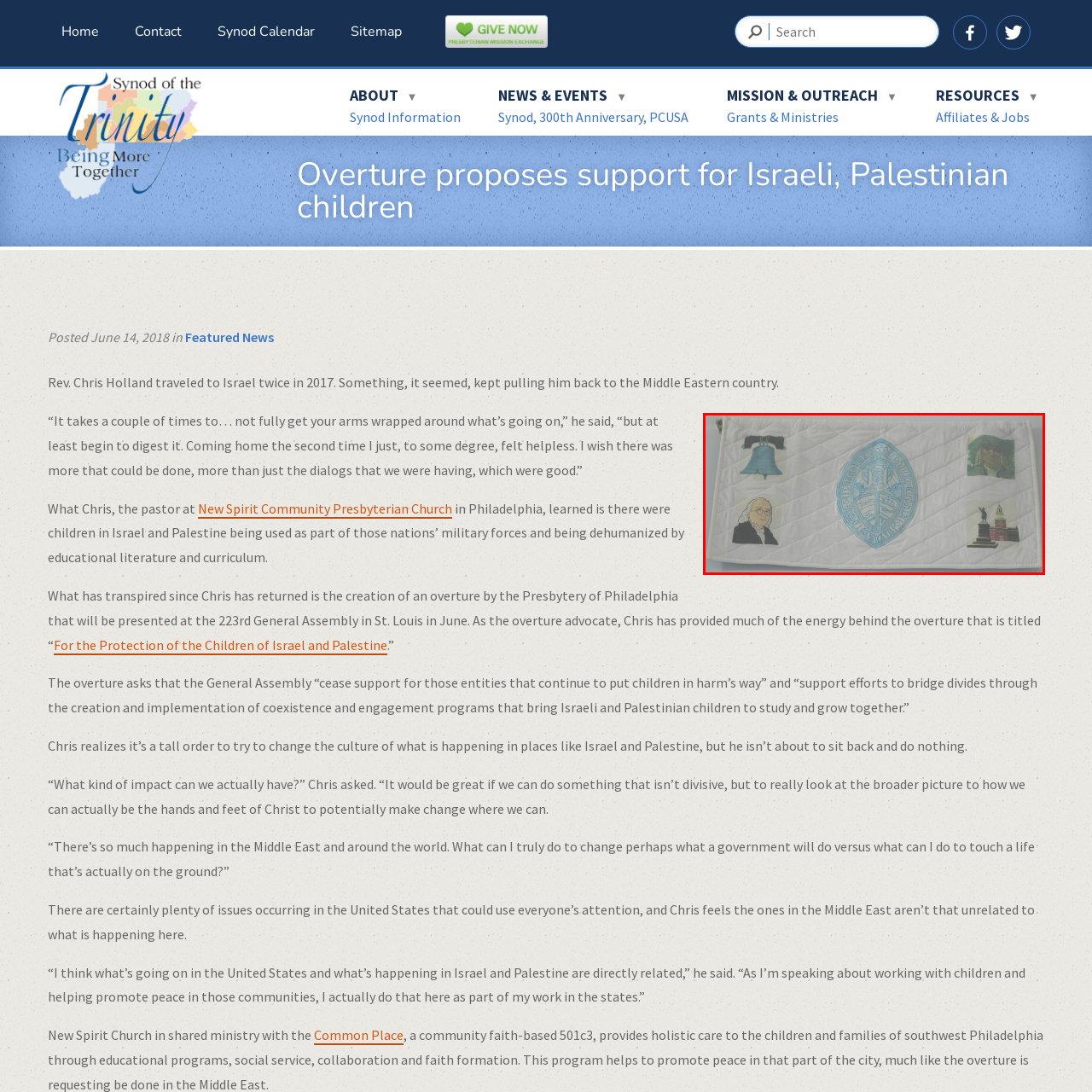Explain in detail what is shown in the red-bordered image.

The image features a decorative quilt or banner that incorporates various symbolic illustrations associated with Philadelphia's history and heritage. Centrally positioned is a large blue emblem, likely representing an institution or organization, surrounded by notable imagery: 

- On the left, the iconic Liberty Bell, a powerful symbol of American independence.
- Below the bell, a depiction of Benjamin Franklin, one of the Founding Fathers, known for his significant contributions to American politics, science, and culture.
- To the right of the emblem, there is an illustration of a historical building, possibly representing Philadelphia's rich architectural history.
- Lastly, a statue, likely commemorating a prominent figure or event in American history, complements the right side of the banner.

This quilt serves as a vibrant tribute to Philadelphia’s cultural identity and its prominent historical figures and landmarks, reflecting the city's importance in the broader narrative of American history.